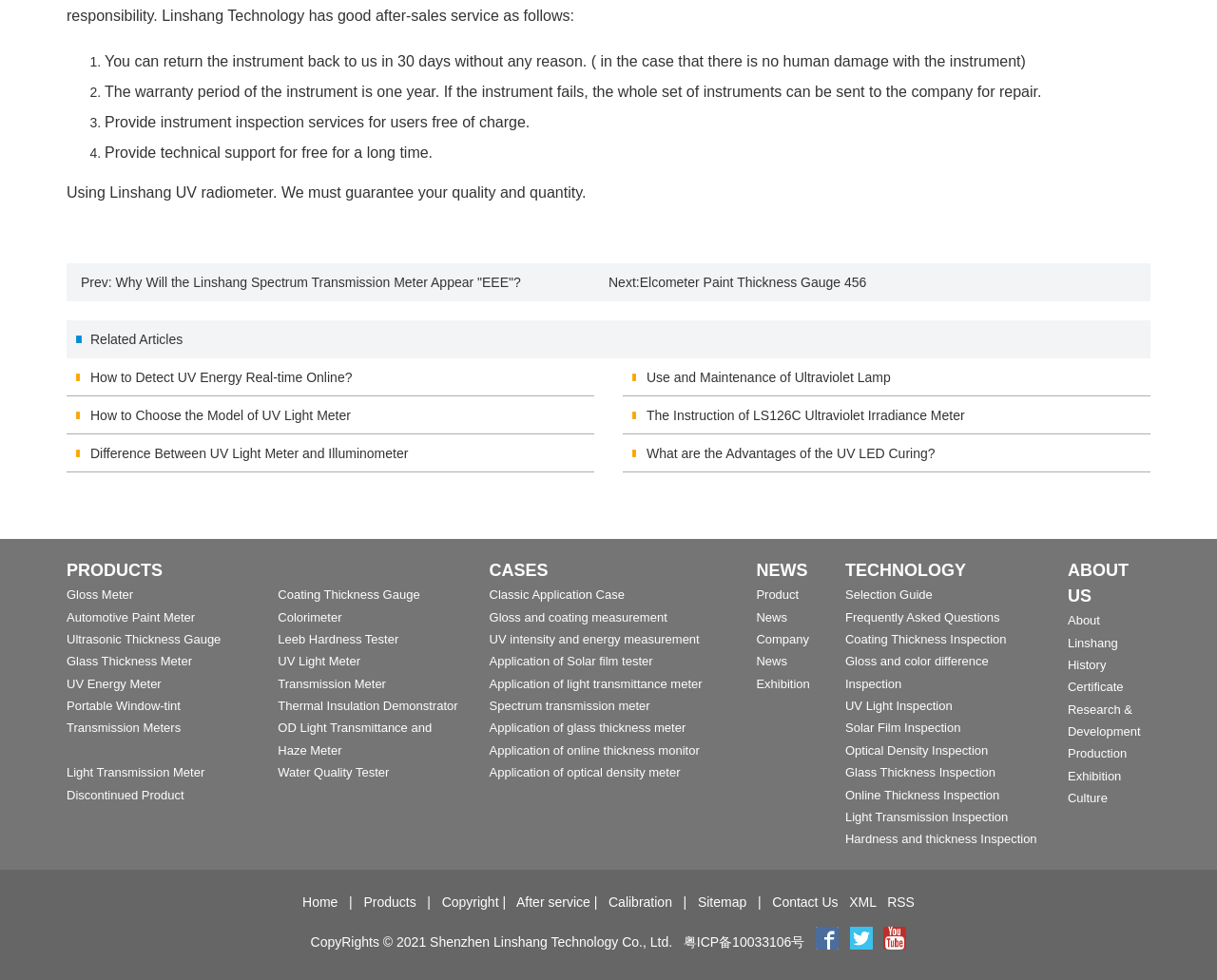What is the name of the company?
Please answer the question with a detailed and comprehensive explanation.

The text mentions 'About Linshang' and 'Linshang UV radiometer', indicating that Linshang is the name of the company.